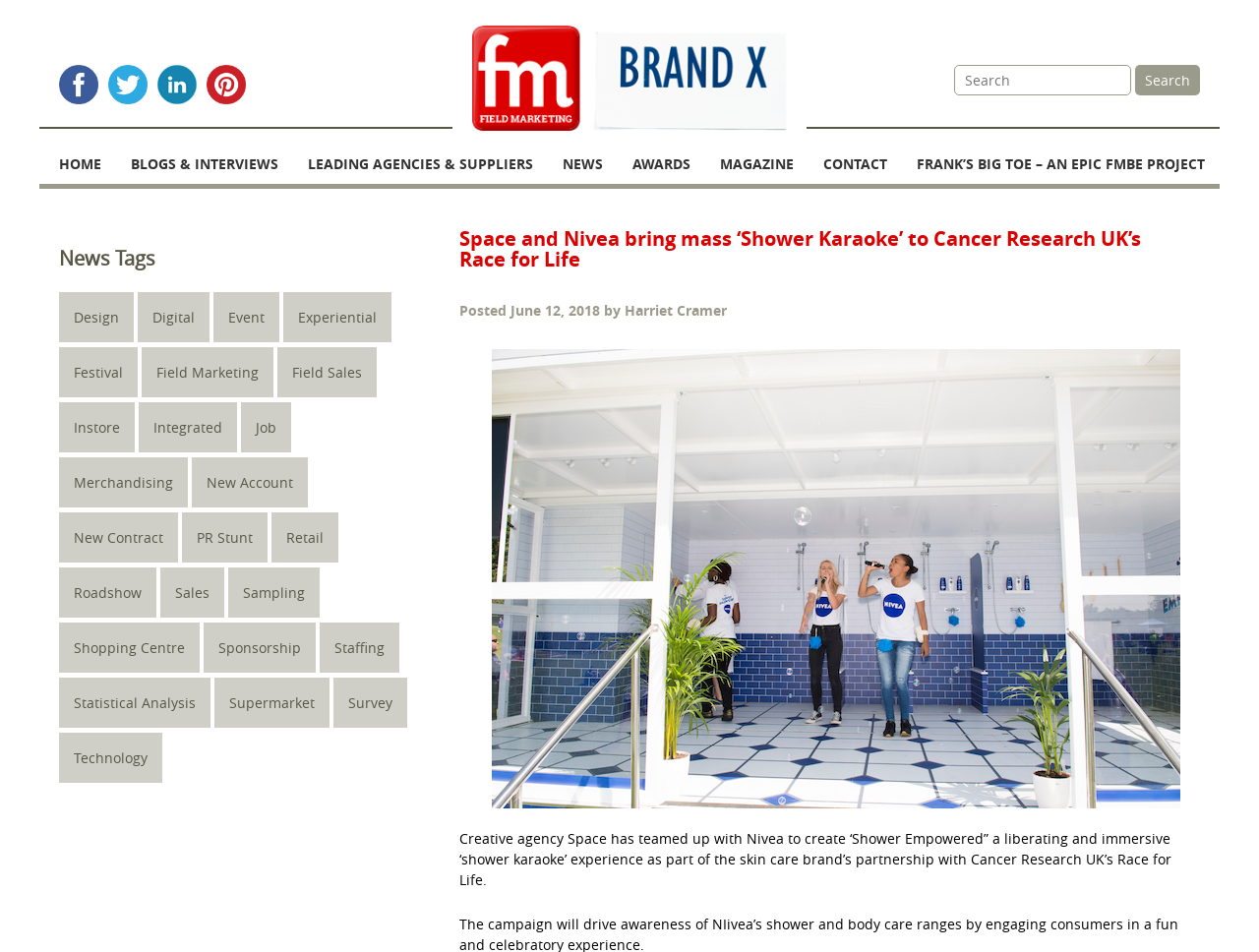Could you determine the bounding box coordinates of the clickable element to complete the instruction: "Read about Shower Empowered / Nivea"? Provide the coordinates as four float numbers between 0 and 1, i.e., [left, top, right, bottom].

[0.391, 0.367, 0.937, 0.849]